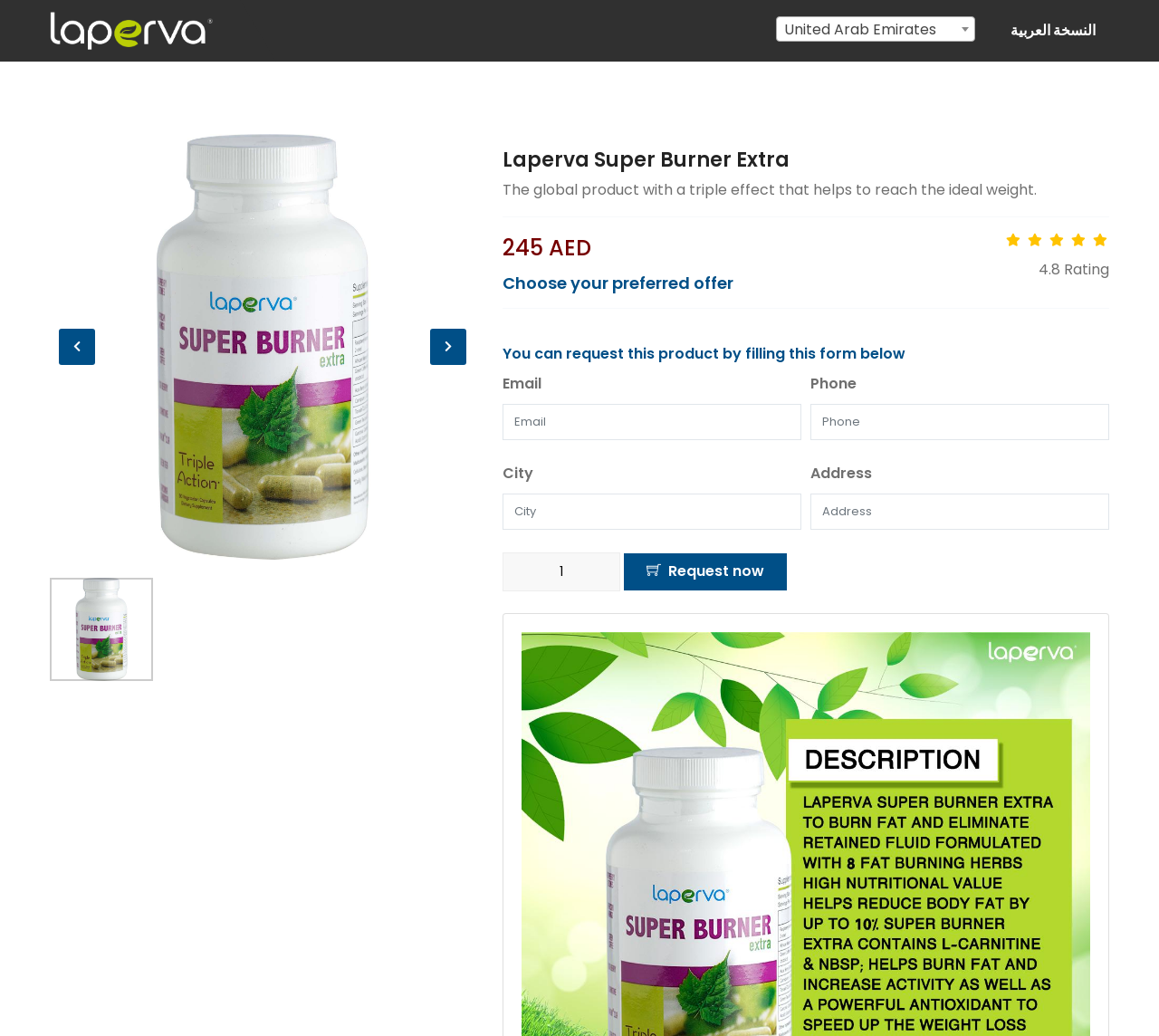Refer to the image and offer a detailed explanation in response to the question: What is the rating of the product?

The rating of the product is obtained from the static text element '4.8 Rating' which is located near the product name, indicating the customer satisfaction level of the product.